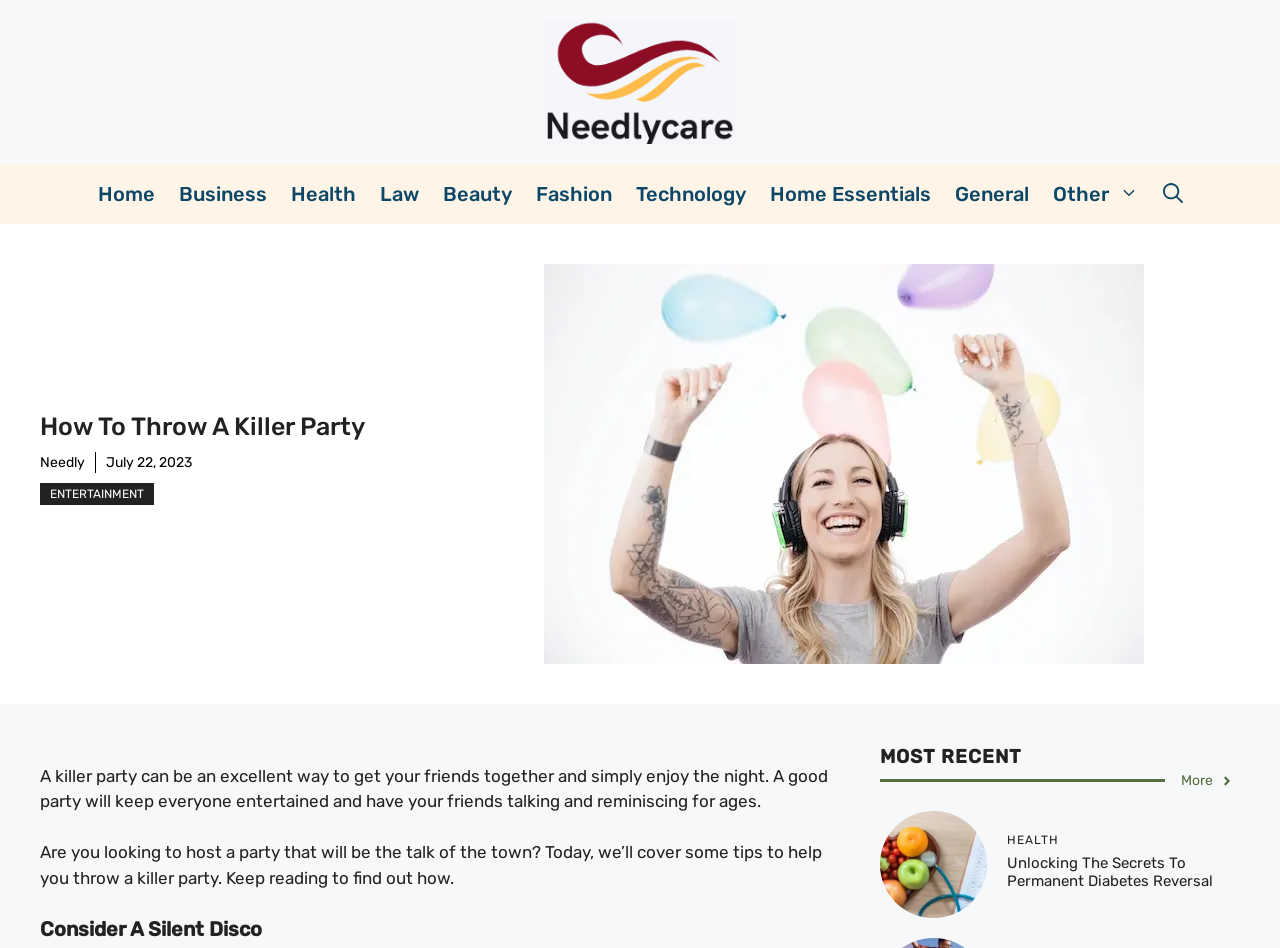Can you locate the main headline on this webpage and provide its text content?

How To Throw A Killer Party